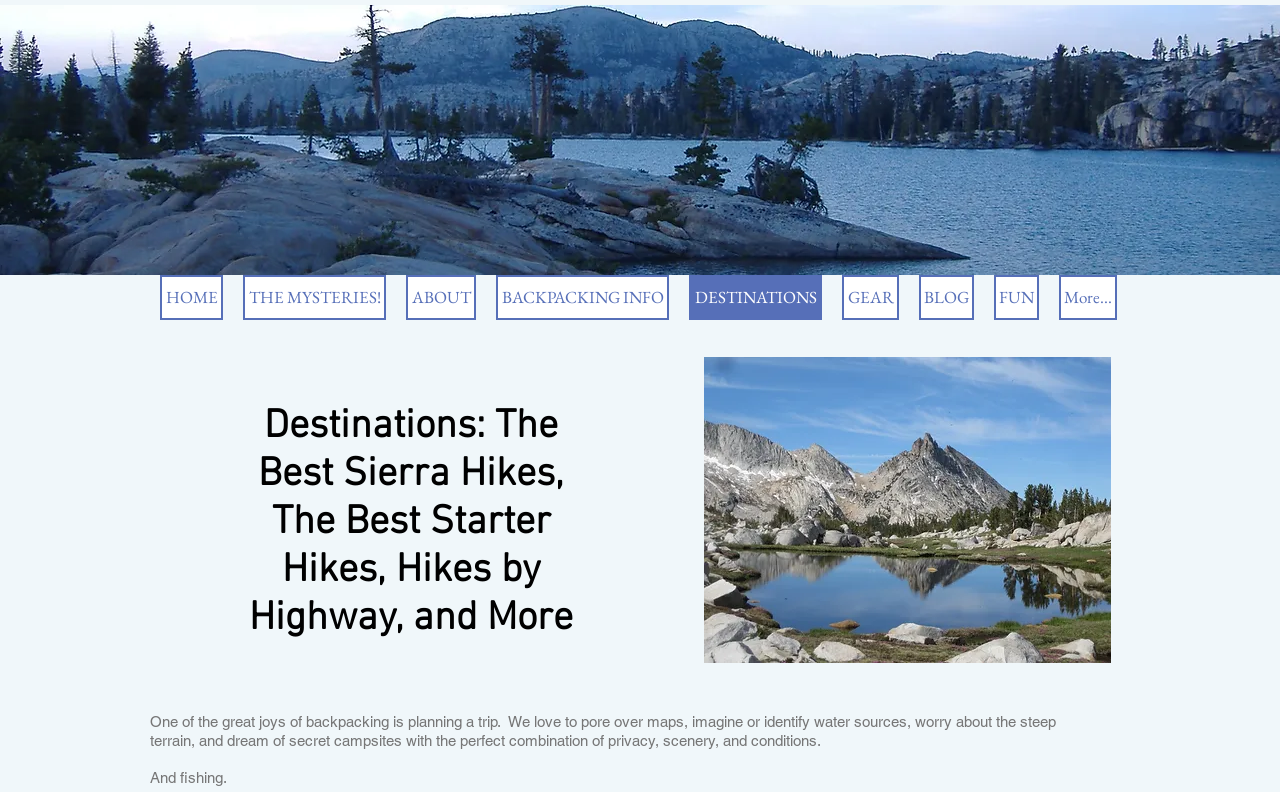What is the topic of the main heading?
Could you answer the question with a detailed and thorough explanation?

I looked at the main heading element, which has the text 'Destinations: The Best Sierra Hikes, The Best Starter Hikes, Hikes by Highway, and More'. The topic of this heading is 'Destinations'.